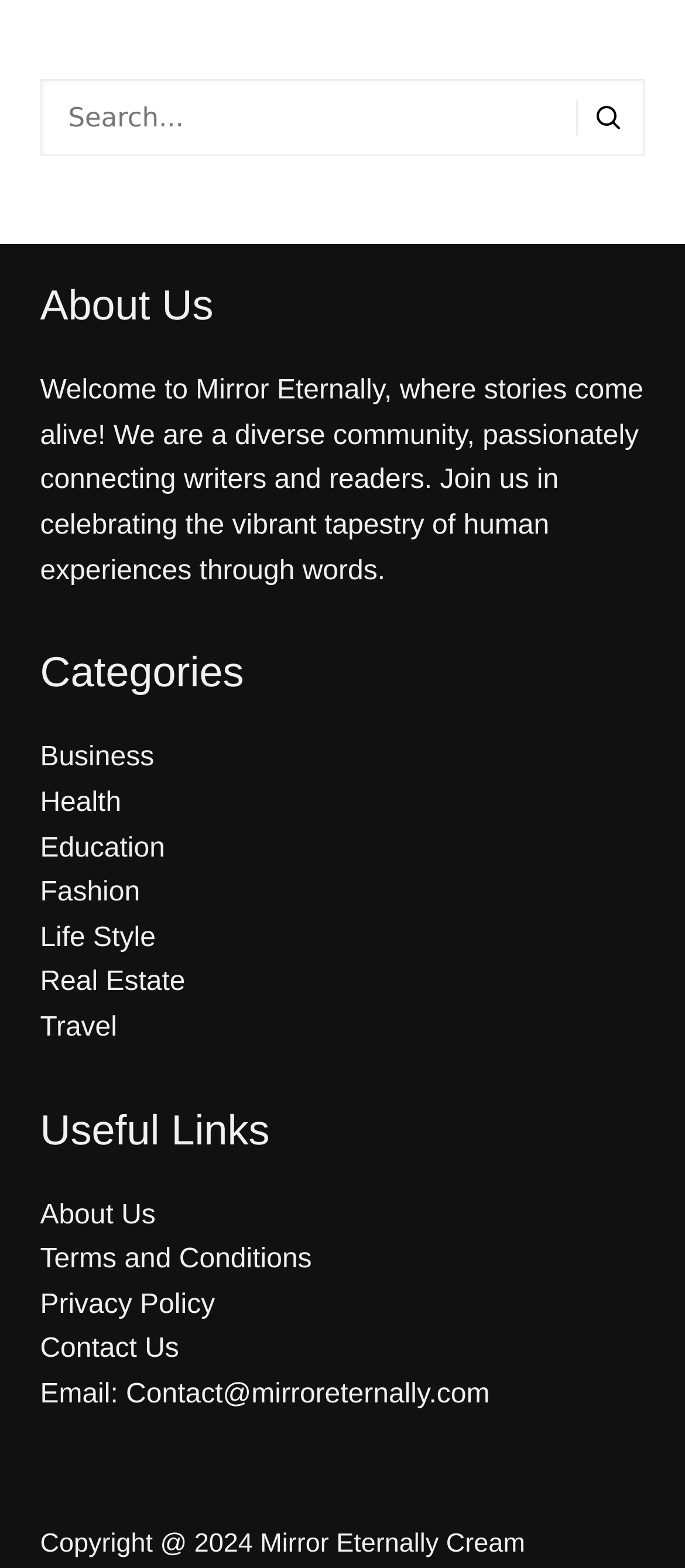What categories of stories are available?
Refer to the image and provide a detailed answer to the question.

The webpage has a section labeled 'Categories' which lists various categories such as Business, Health, Education, Fashion, Life Style, Real Estate, and Travel. These categories likely represent the types of stories or content available on the website.